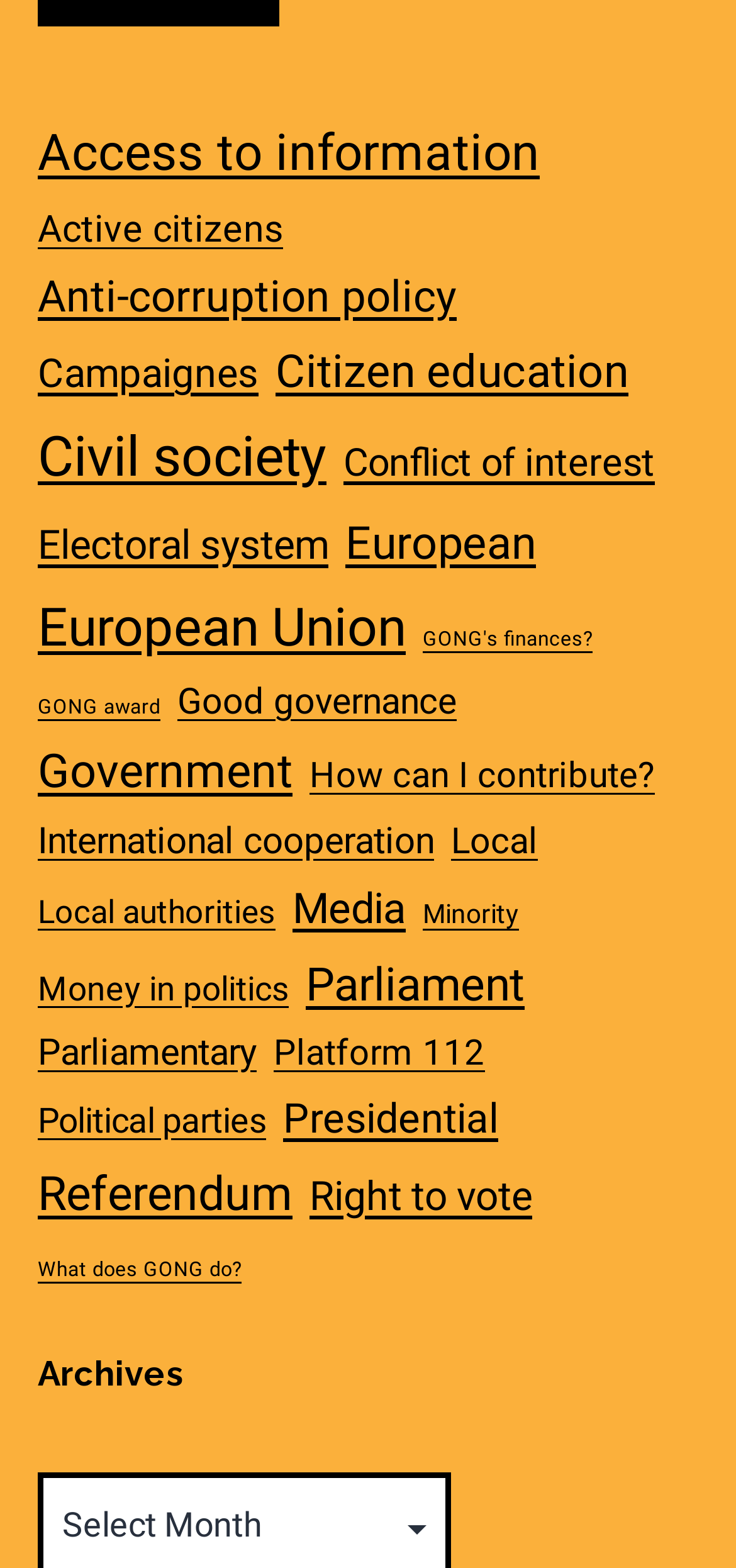Find the bounding box coordinates of the clickable region needed to perform the following instruction: "Discover how to contribute". The coordinates should be provided as four float numbers between 0 and 1, i.e., [left, top, right, bottom].

[0.421, 0.477, 0.89, 0.515]